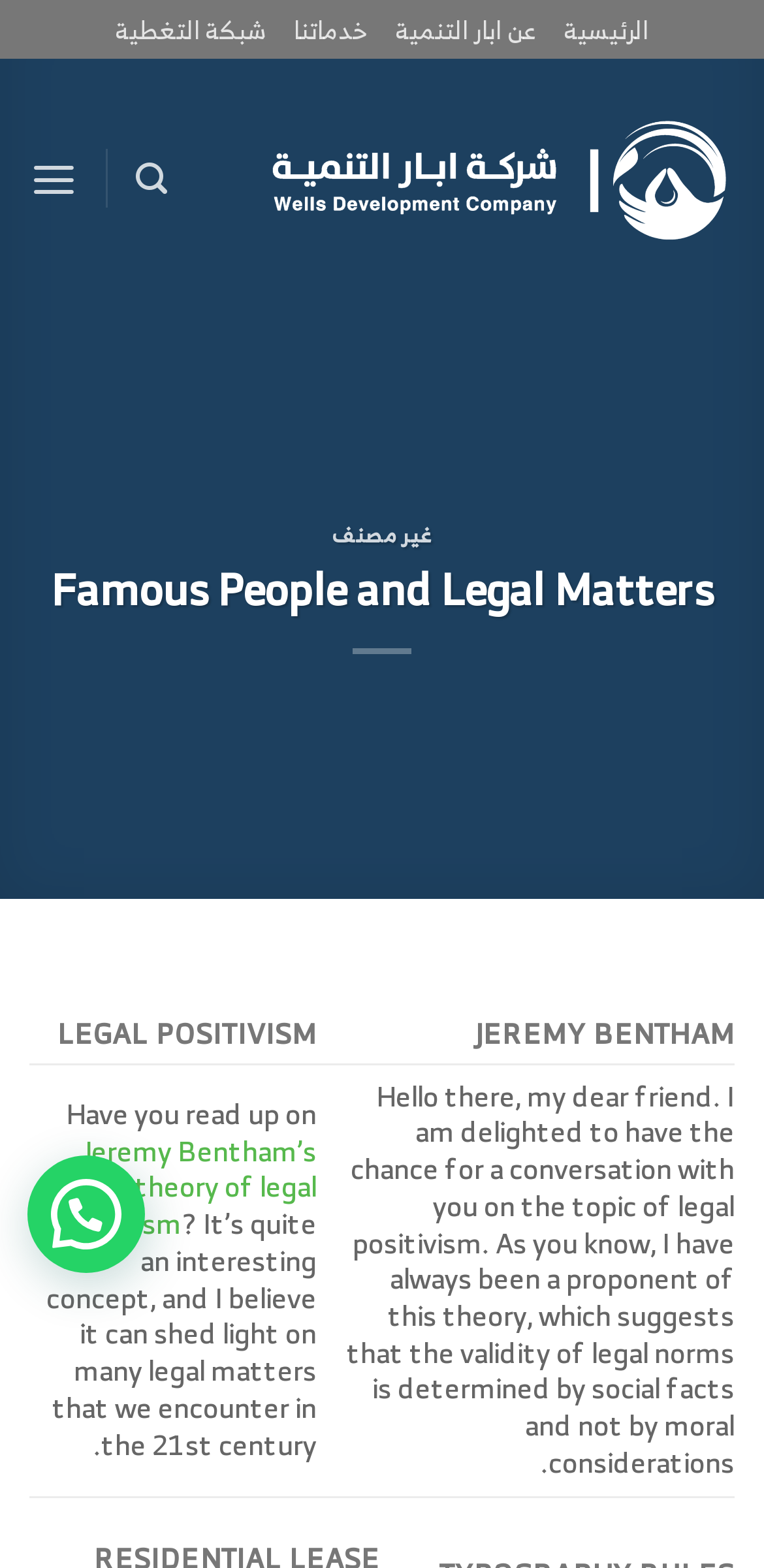Please identify the bounding box coordinates of the element on the webpage that should be clicked to follow this instruction: "Skip to main content". The bounding box coordinates should be given as four float numbers between 0 and 1, formatted as [left, top, right, bottom].

None